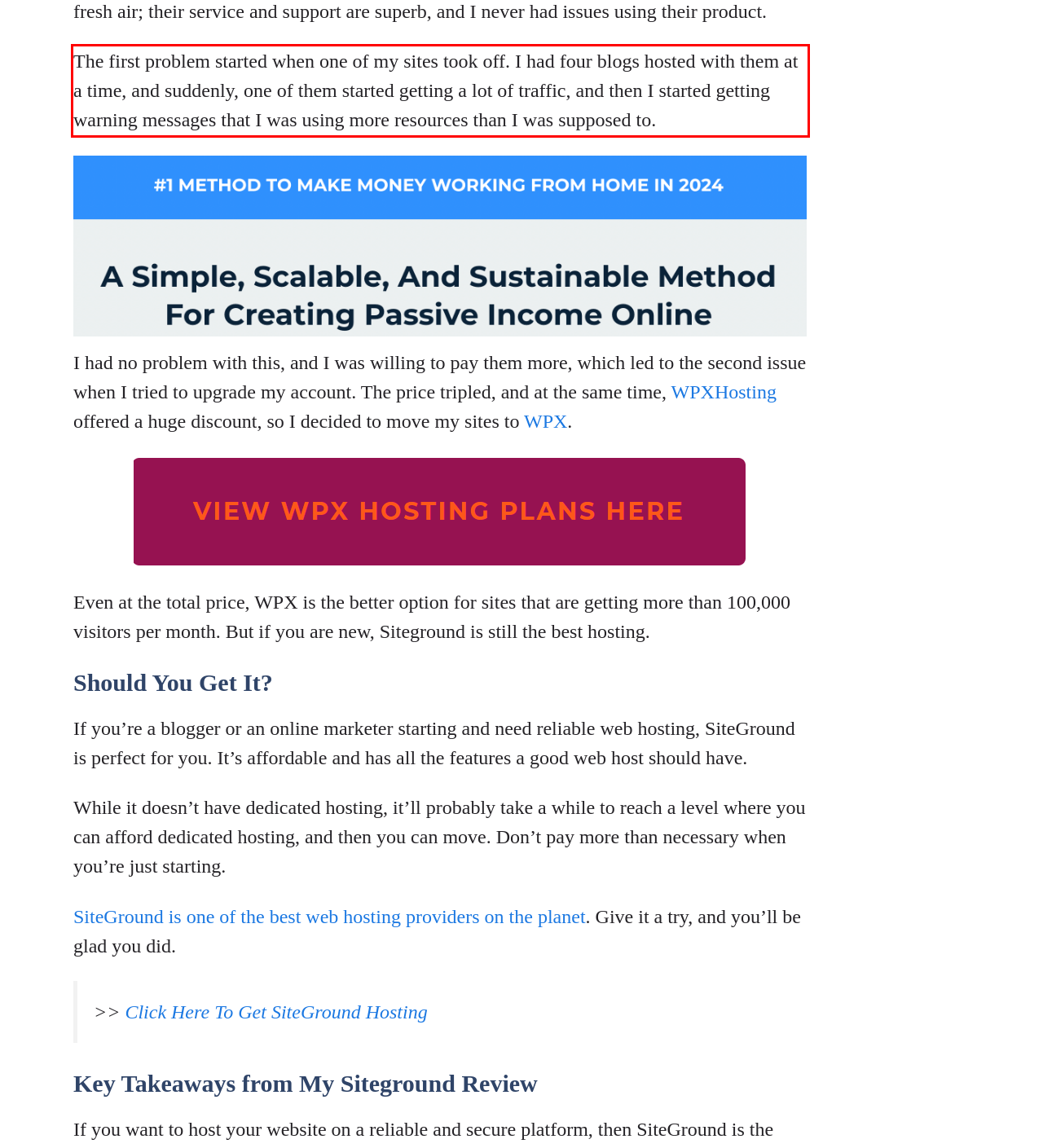Please perform OCR on the text within the red rectangle in the webpage screenshot and return the text content.

The first problem started when one of my sites took off. I had four blogs hosted with them at a time, and suddenly, one of them started getting a lot of traffic, and then I started getting warning messages that I was using more resources than I was supposed to.